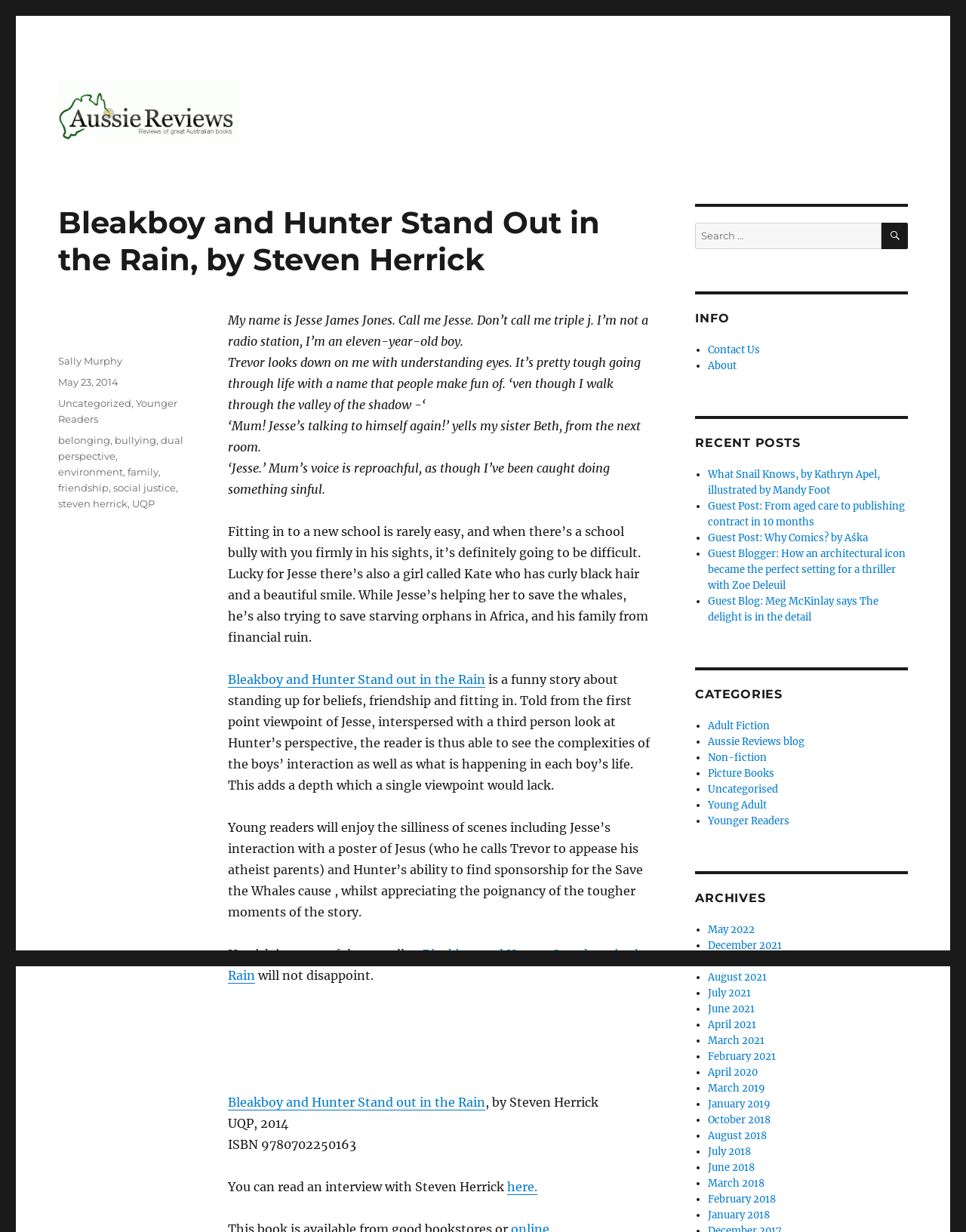Please identify the bounding box coordinates of the element on the webpage that should be clicked to follow this instruction: "Check the categories". The bounding box coordinates should be given as four float numbers between 0 and 1, formatted as [left, top, right, bottom].

[0.72, 0.557, 0.94, 0.57]